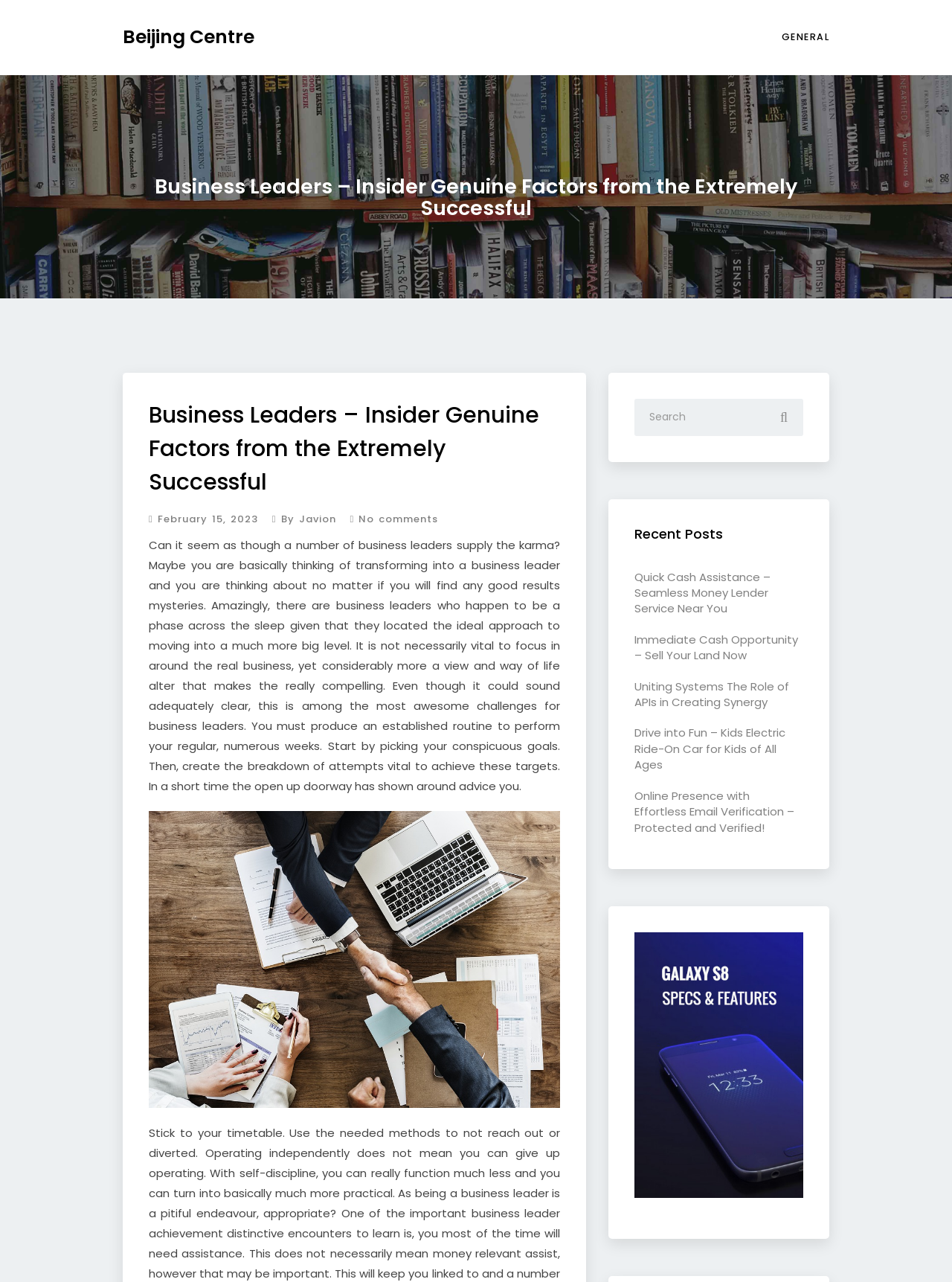Who is the author of the article?
Please provide a full and detailed response to the question.

The author of the article is specified in the StaticText element, which is located below the time element. The text 'By Javion' indicates that Javion is the author of the article.